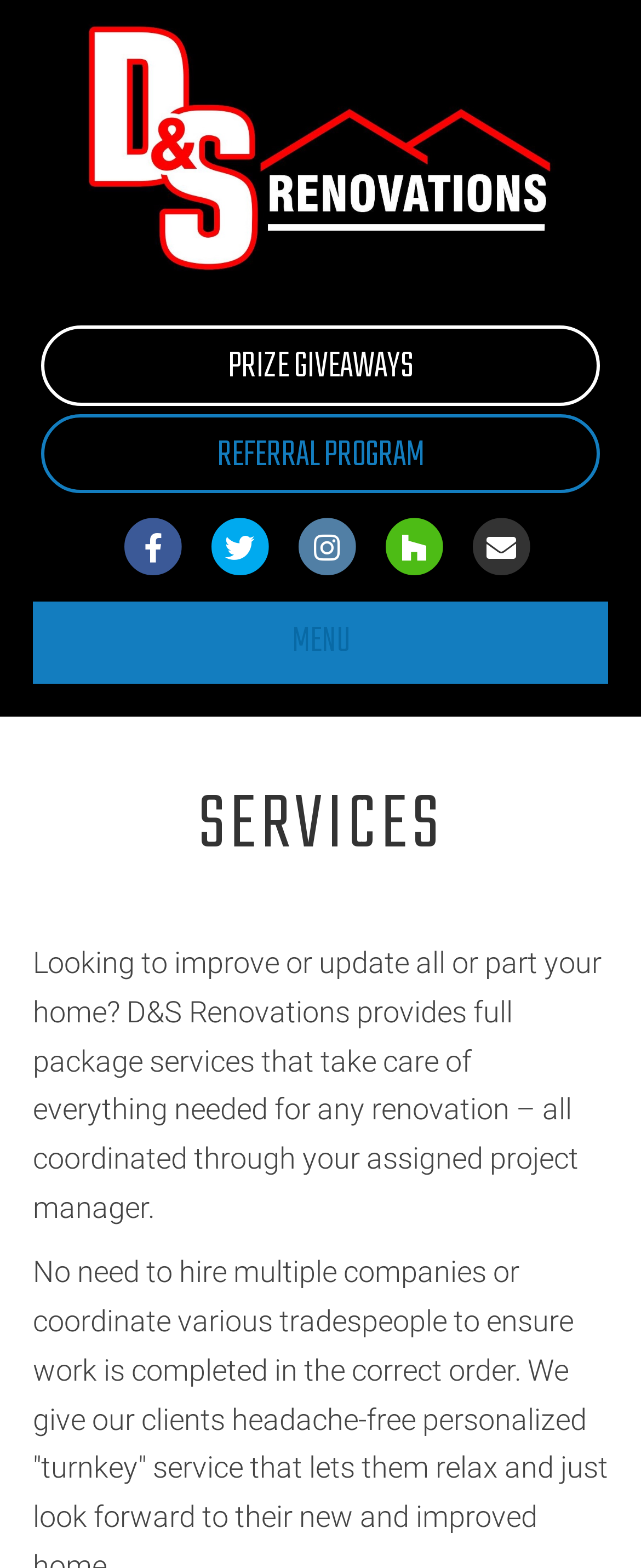Please respond to the question with a concise word or phrase:
How can users contact the company?

Through social media or email